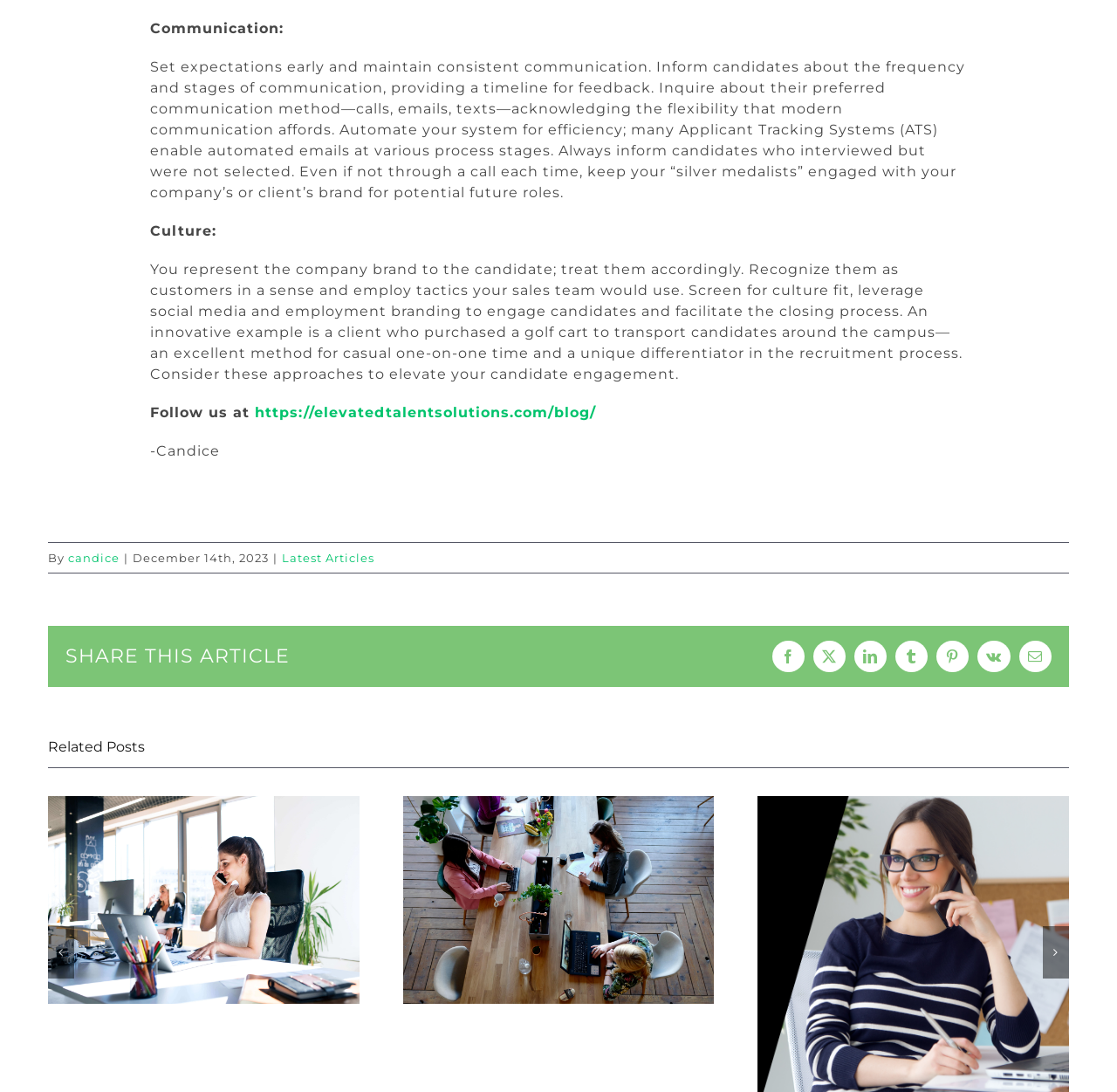Find the bounding box coordinates for the area that must be clicked to perform this action: "Visit the blog".

[0.228, 0.37, 0.534, 0.385]